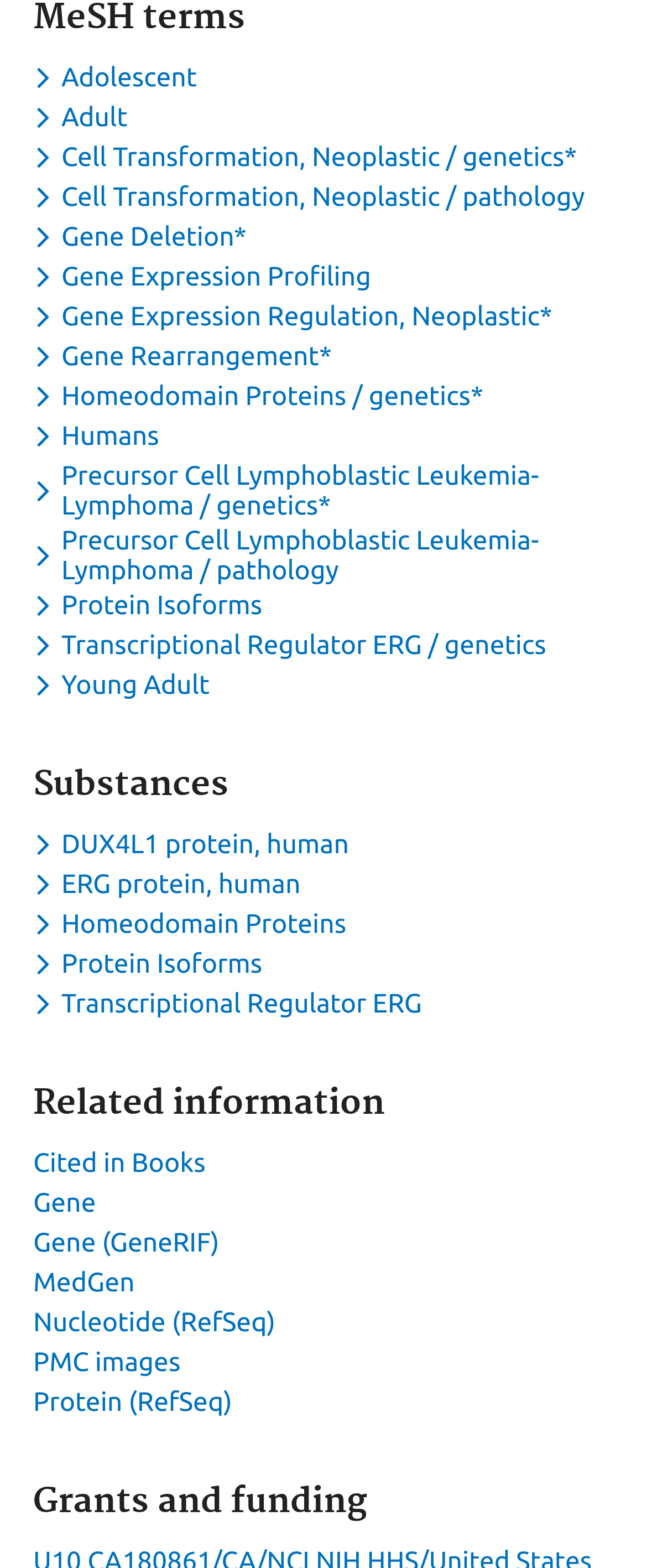How many headings are there?
Using the visual information from the image, give a one-word or short-phrase answer.

3